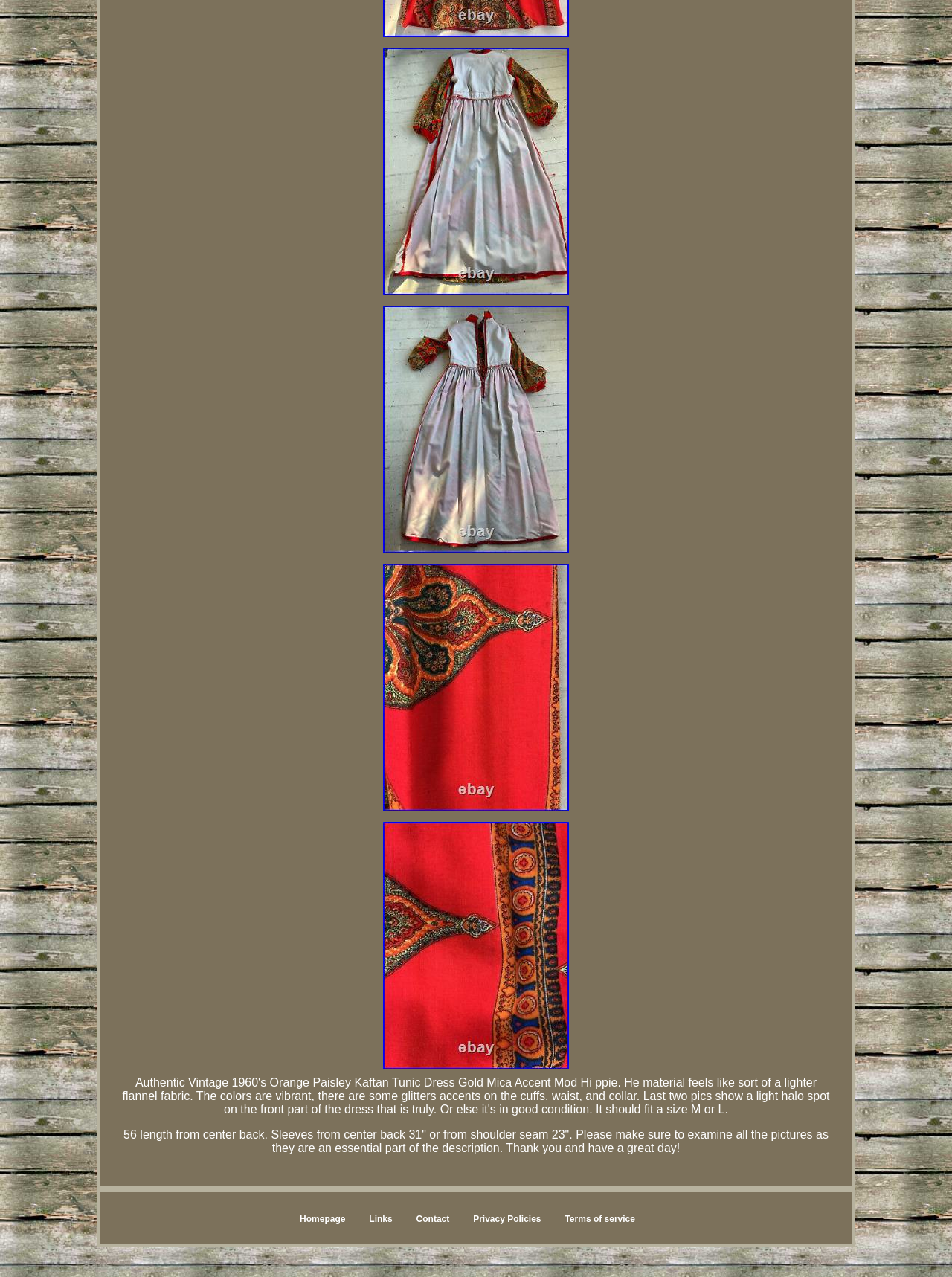Please provide a one-word or short phrase answer to the question:
What is the main product being sold?

Kaftan Tunic Dress